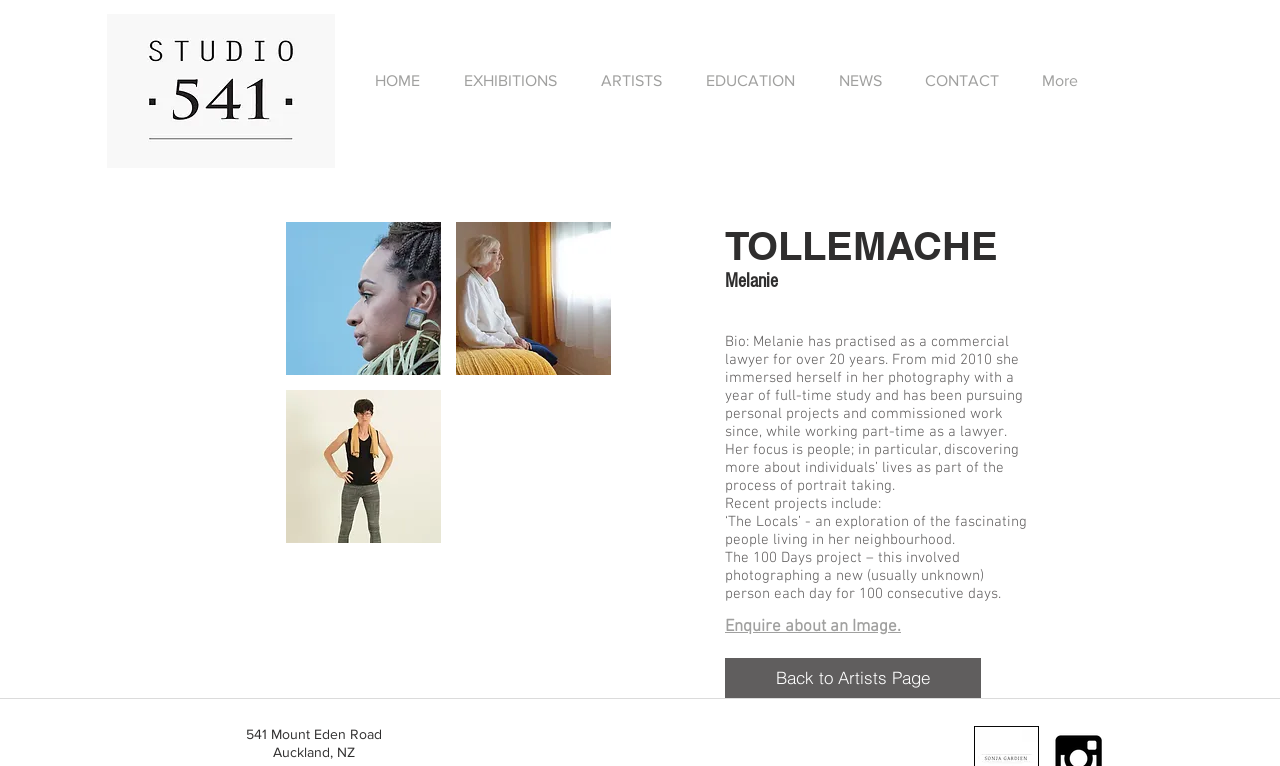Using floating point numbers between 0 and 1, provide the bounding box coordinates in the format (top-left x, top-left y, bottom-right x, bottom-right y). Locate the UI element described here: EDUCATION

[0.54, 0.086, 0.644, 0.125]